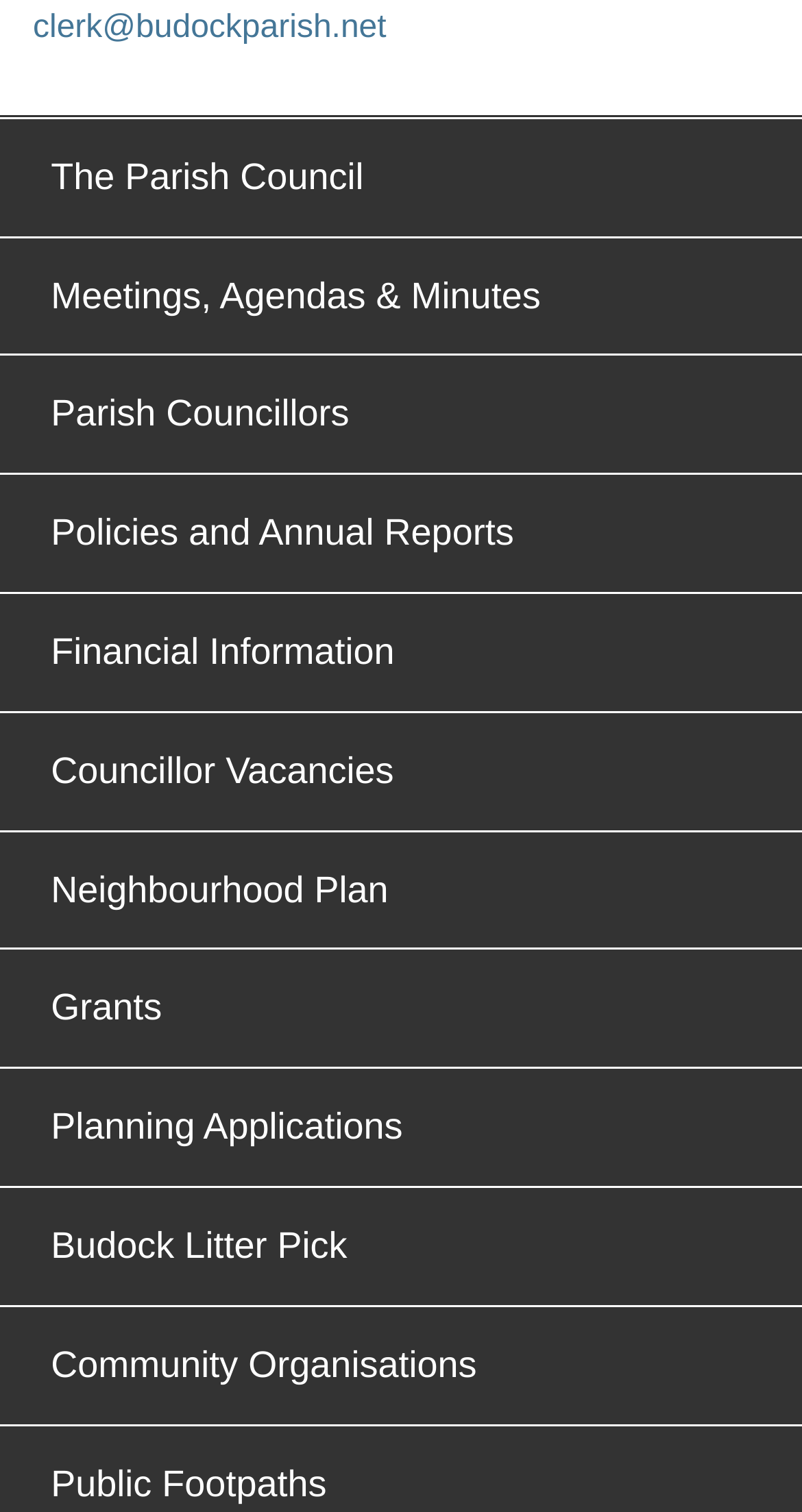Find the bounding box coordinates of the clickable area that will achieve the following instruction: "learn about the Parish Councillors".

[0.04, 0.248, 0.96, 0.301]